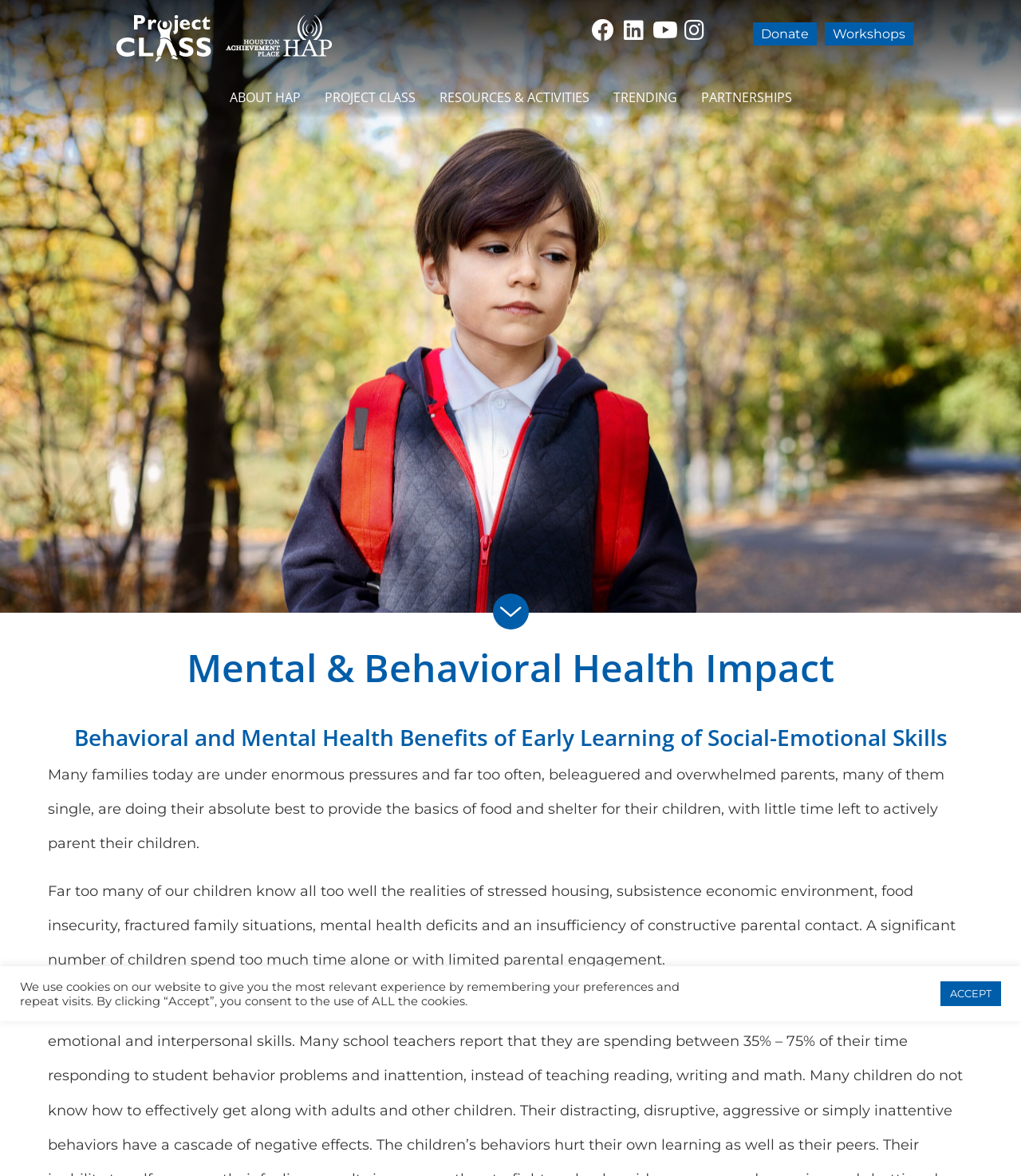Identify the bounding box coordinates of the clickable region to carry out the given instruction: "Click the Workshops link".

[0.808, 0.019, 0.895, 0.039]